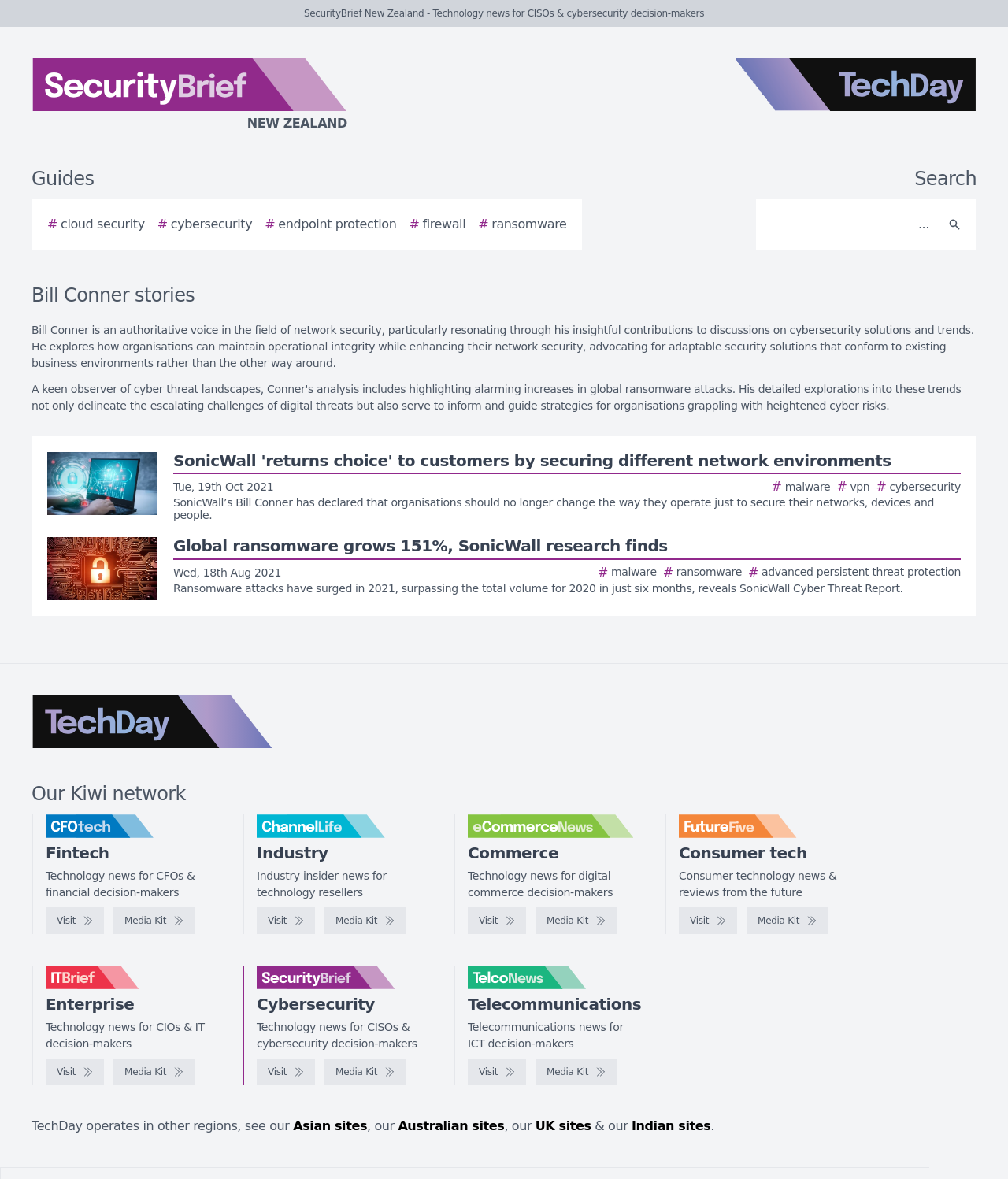Based on the visual content of the image, answer the question thoroughly: What is the topic of the story with the image?

The story with the image has a link text 'Global ransomware grows 151%, SonicWall research finds' which indicates that the topic of the story is ransomware.